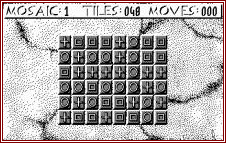Create a detailed narrative for the image.

The image showcases a game interface from "Tesserae," specifically highlighting the game's first level or screen titled "Mosaic 1." The display features a grid composed of tiles, including various shapes such as crosses and squares, arranged in a pattern. Above the grid, the game's statistics show "TILES: 048" indicating the total number of tiles, while "MOVES: 000" tracks the player's movement count, suggesting a strategic gameplay element focused on tile arrangement. The background enhances visibility with a subtle marble texture, providing a classic aesthetic reminiscent of early computer puzzle games. Overall, this visual represents an engaging puzzle challenge, inviting players to strategize their moves.